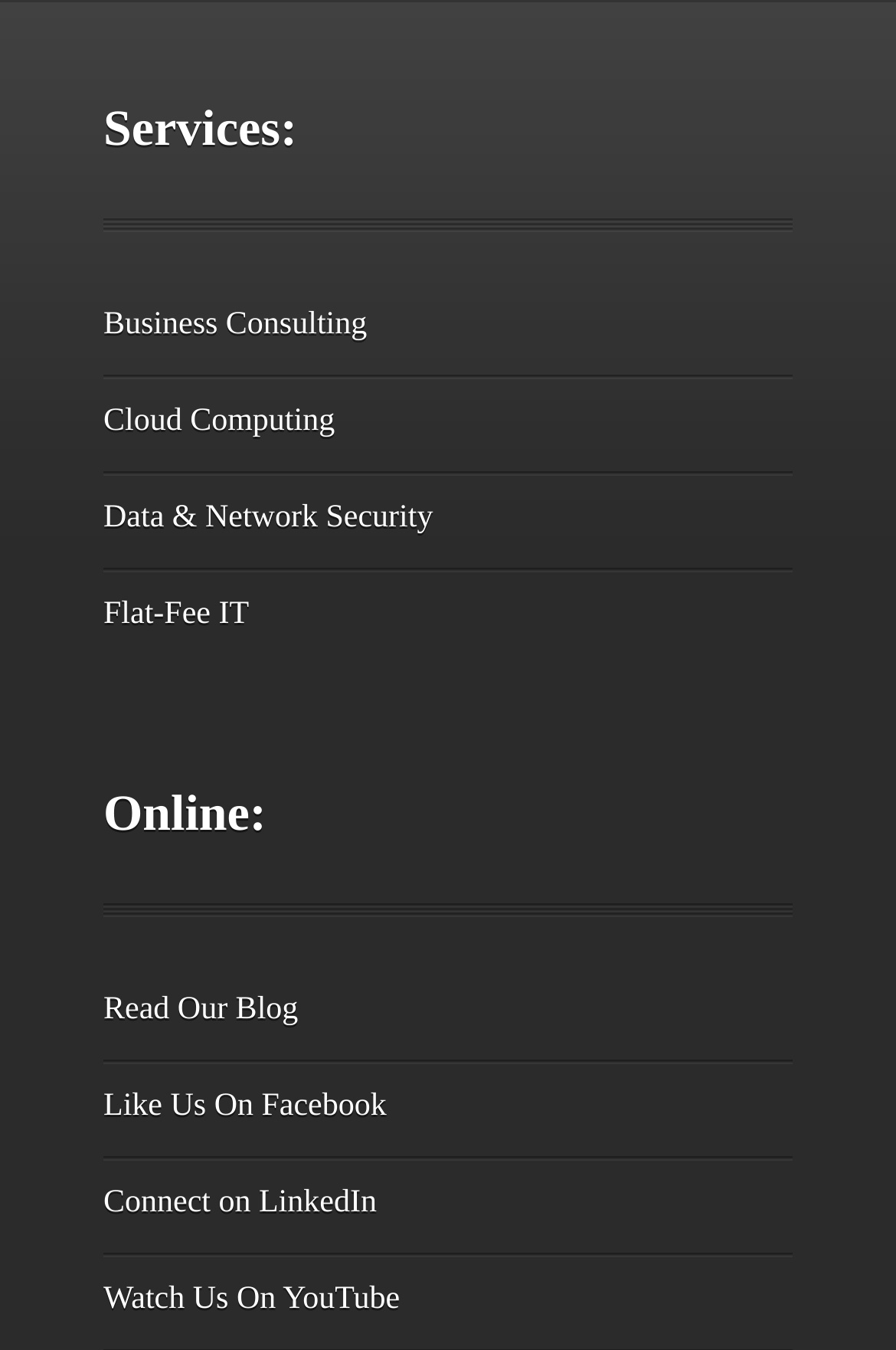Specify the bounding box coordinates of the element's region that should be clicked to achieve the following instruction: "View business consulting services". The bounding box coordinates consist of four float numbers between 0 and 1, in the format [left, top, right, bottom].

[0.115, 0.228, 0.41, 0.254]